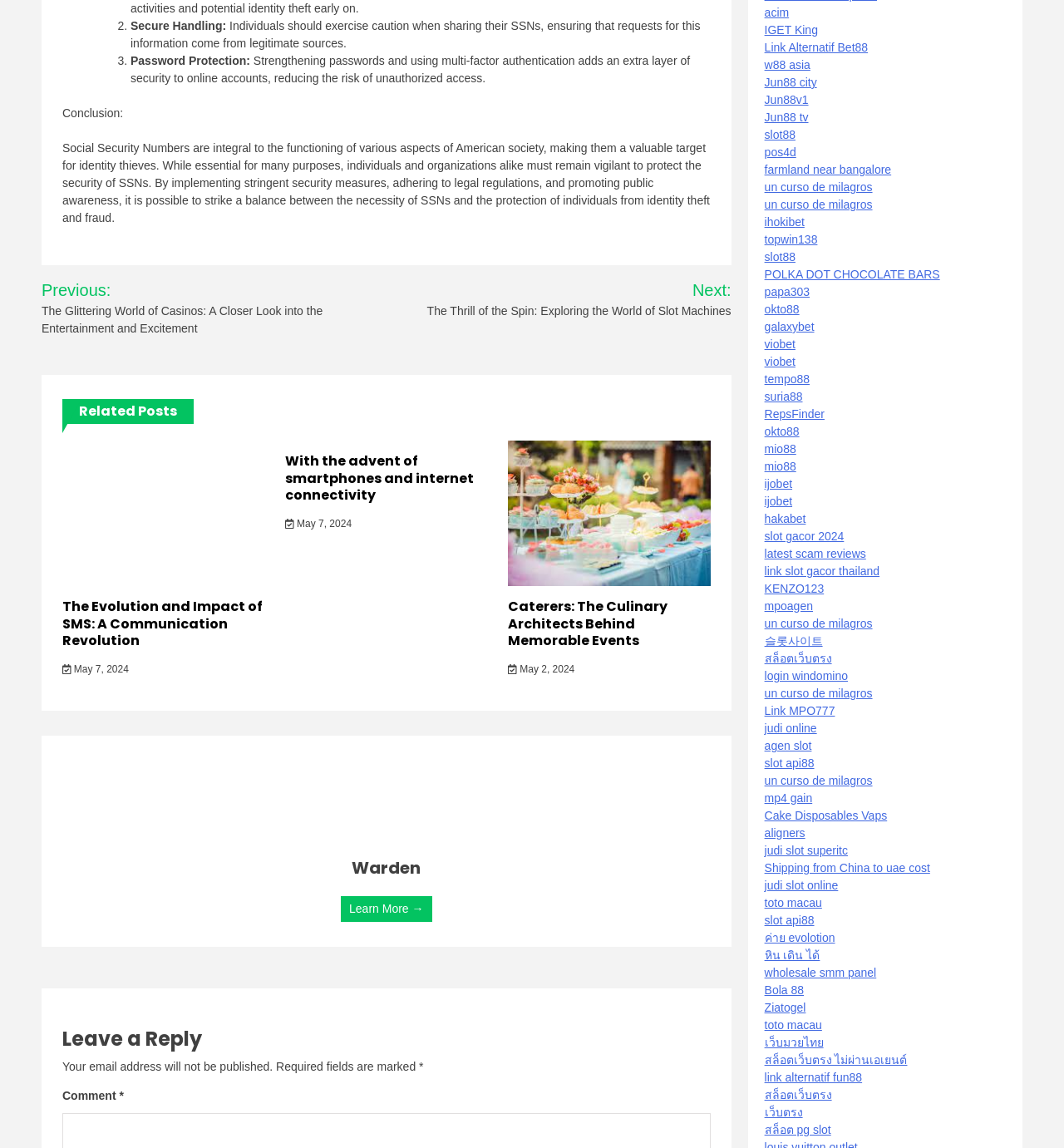What is the title of the first related post?
Give a one-word or short-phrase answer derived from the screenshot.

The Evolution and Impact of SMS: A Communication Revolution